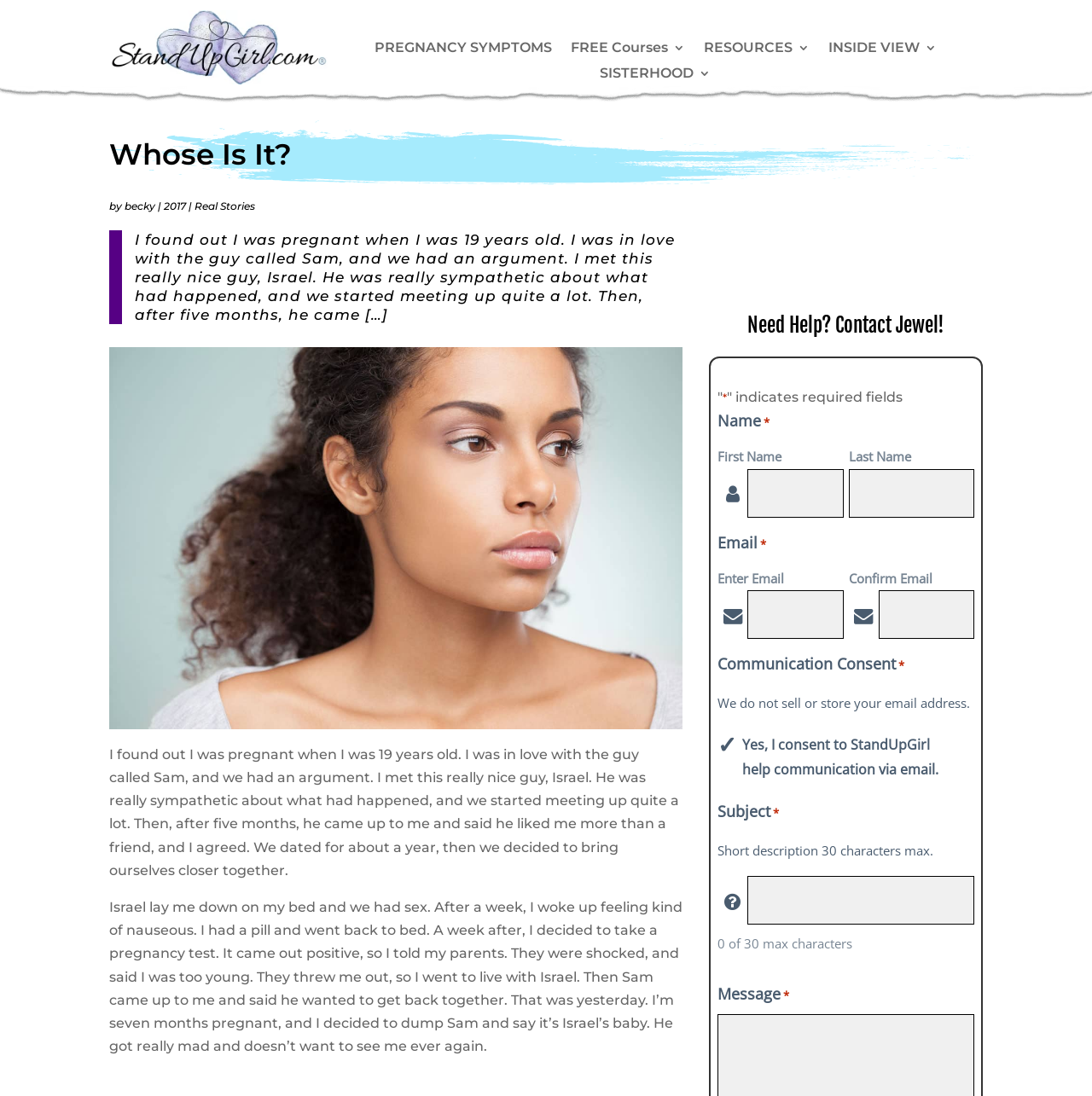Illustrate the webpage's structure and main components comprehensively.

This webpage appears to be a personal story sharing platform, specifically focused on pregnancy and relationships. At the top of the page, there is a logo and a navigation menu with links to "PREGNANCY SYMPTOMS", "FREE Courses 3", and "RESOURCES 3". Below the navigation menu, there is a heading "INSIDE VIEW" and a subheading "SISTERHOOD".

The main content of the page is a personal story titled "Whose Is It?" by Becky, dated 2017. The story is divided into three paragraphs, describing the author's experience of finding out she was pregnant at 19 years old, her relationships with two men, Sam and Israel, and the consequences of her decisions.

To the left of the story, there is an image related to the theme of "who is the father". Below the story, there is a call-to-action section with a heading "Need Help? Contact Jewel!" and a contact form with fields for name, email, and message. The form also includes a checkbox for communication consent.

Throughout the page, there are several images, including a logo at the top and a background image that spans the entire width of the page. The overall layout is organized, with clear headings and concise text, making it easy to follow the story and navigate the page.